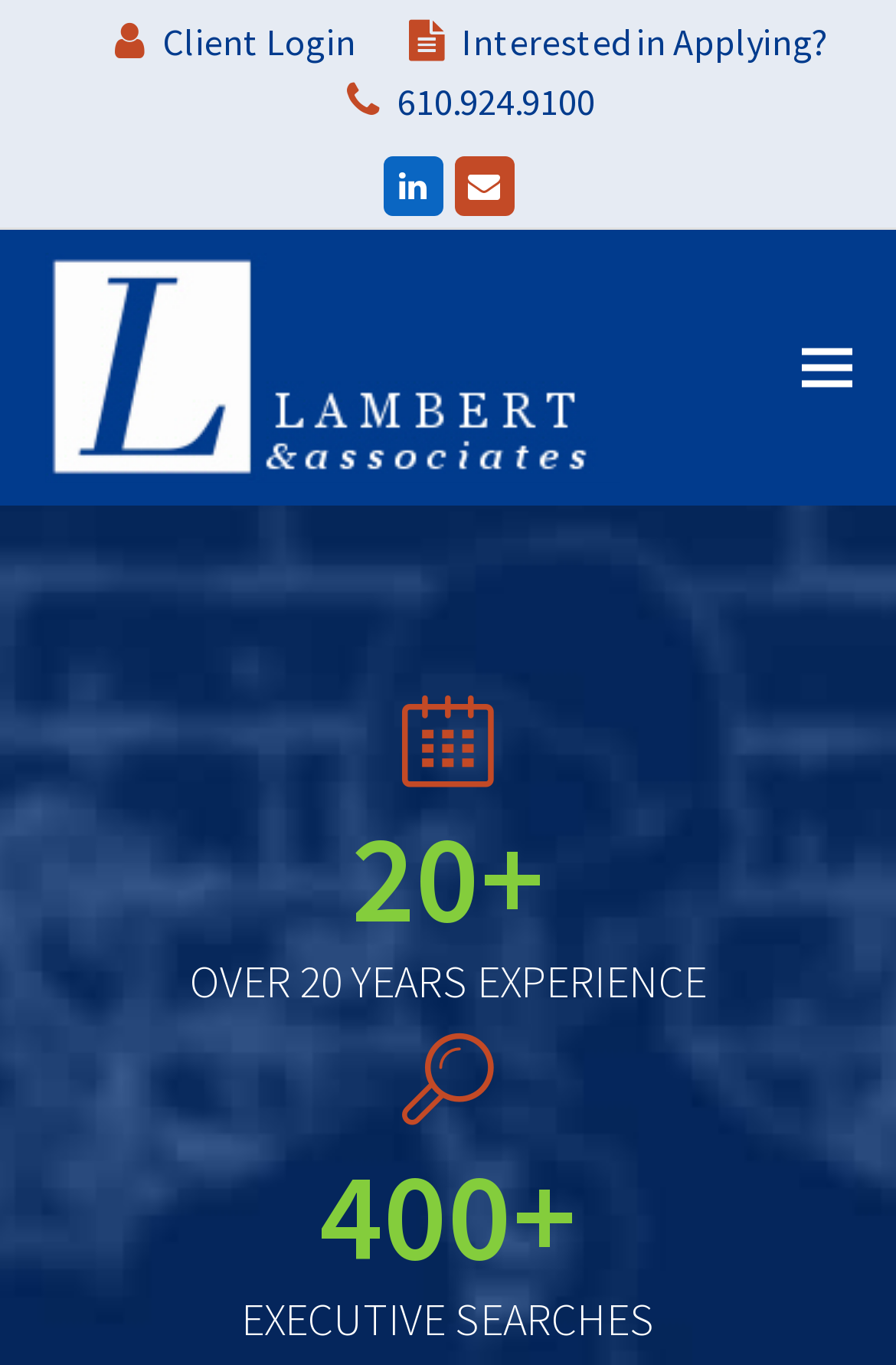Refer to the image and provide a thorough answer to this question:
What is the link text next to the LinkedIn icon?

I found the link text by looking at the link element with the text 'LinkedIn' located at [0.427, 0.114, 0.494, 0.158].